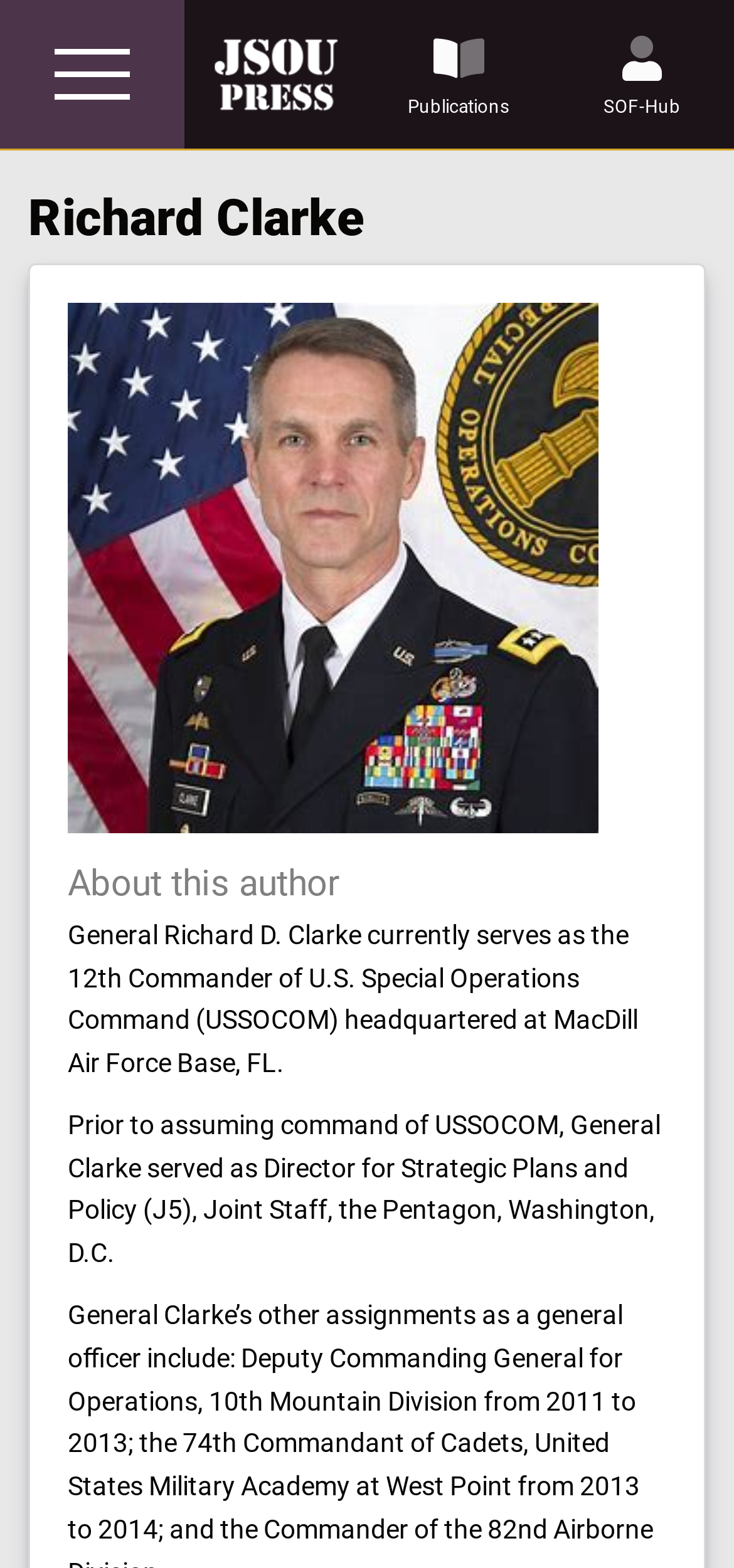Identify the bounding box coordinates for the UI element described as follows: "Mike Clark,". Ensure the coordinates are four float numbers between 0 and 1, formatted as [left, top, right, bottom].

[0.062, 0.523, 0.167, 0.572]